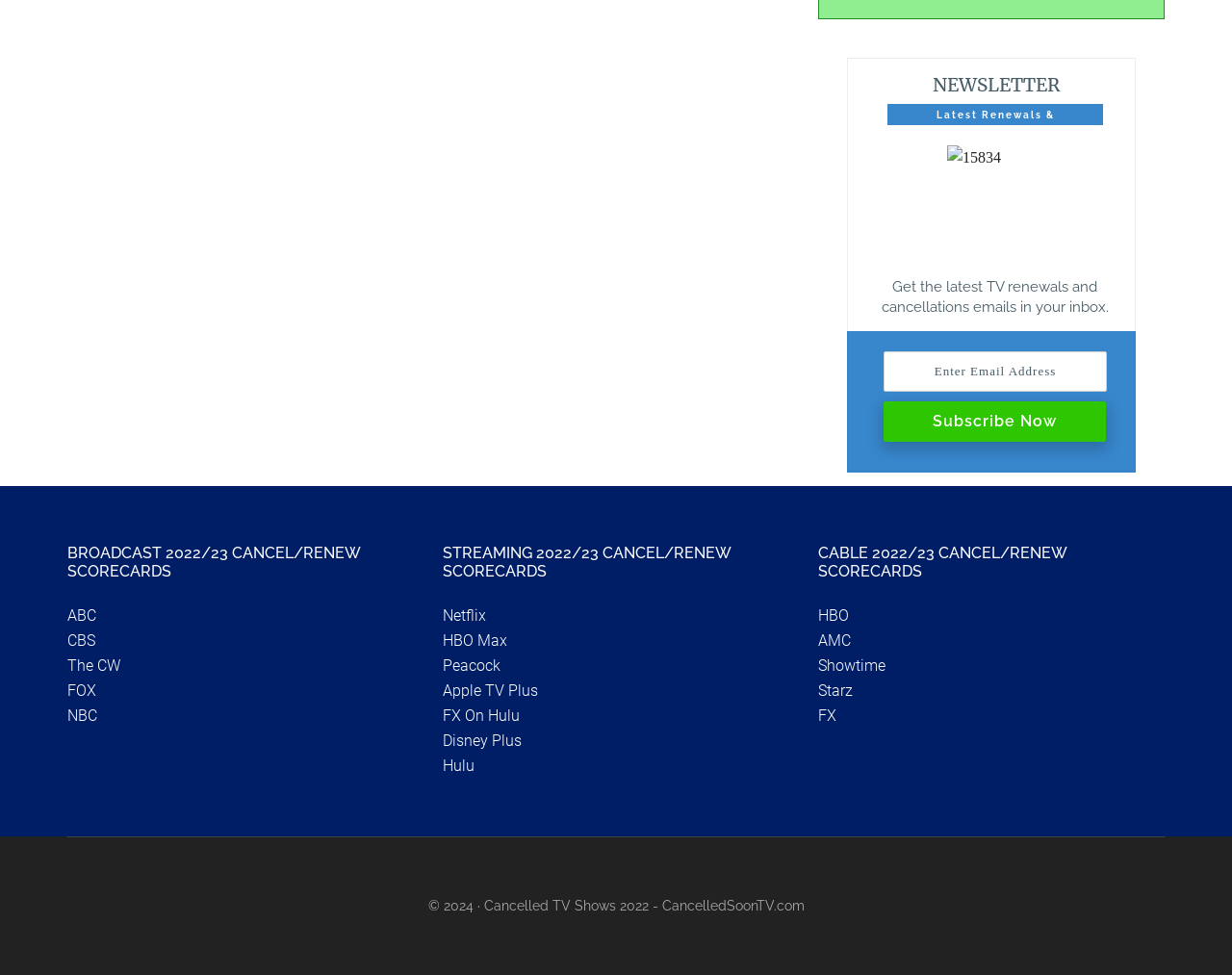Determine the bounding box coordinates of the clickable region to execute the instruction: "Subscribe to the newsletter". The coordinates should be four float numbers between 0 and 1, denoted as [left, top, right, bottom].

[0.717, 0.412, 0.898, 0.453]